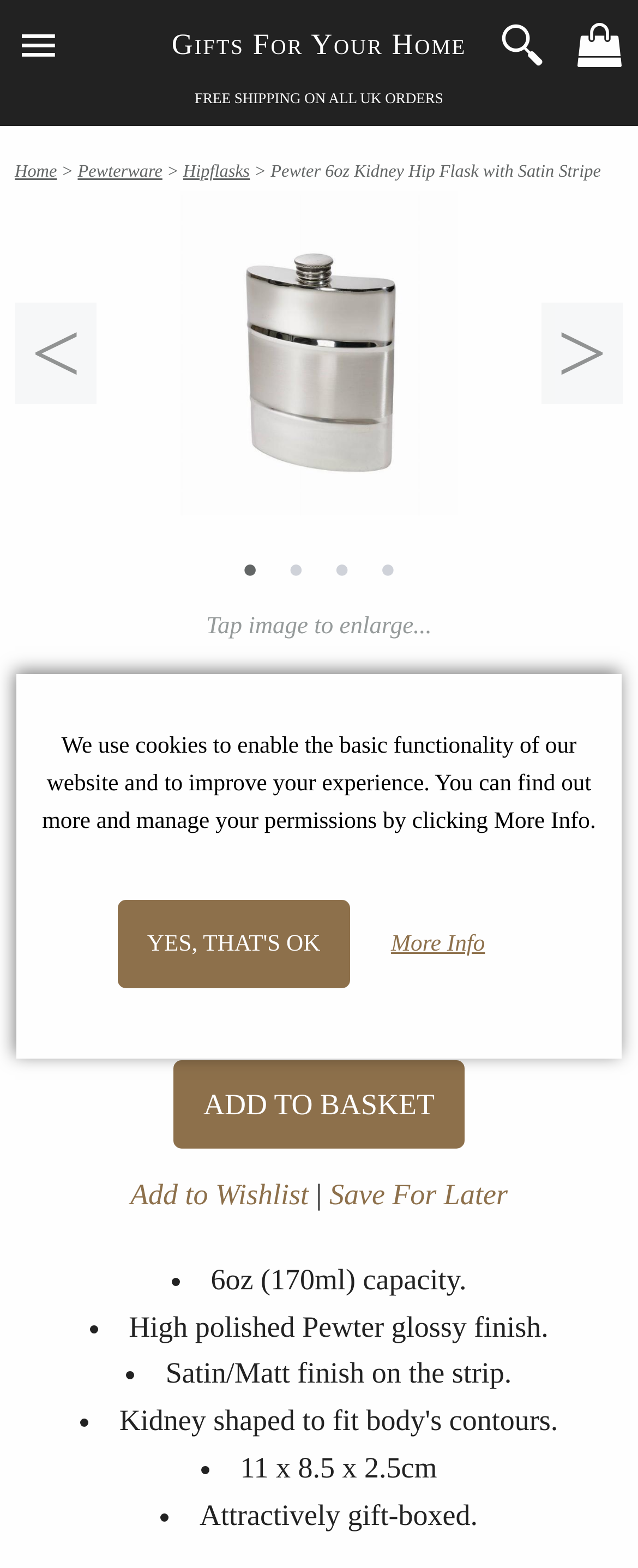What is the price of the hip flask?
Using the screenshot, give a one-word or short phrase answer.

£38.95